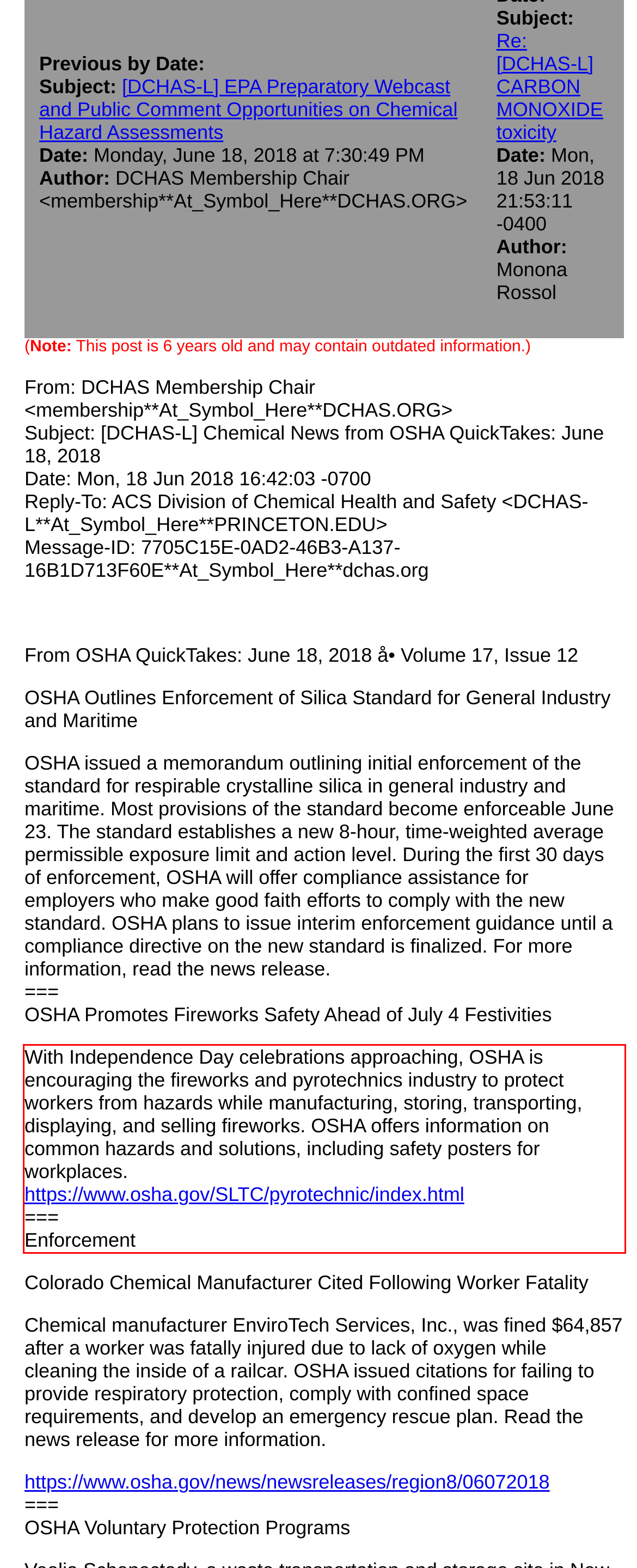Given the screenshot of the webpage, identify the red bounding box, and recognize the text content inside that red bounding box.

With Independence Day celebrations approaching, OSHA is encouraging the fireworks and pyrotechnics industry to protect workers from hazards while manufacturing, storing, transporting, displaying, and selling fireworks. OSHA offers information on common hazards and solutions, including safety posters for workplaces. https://www.osha.gov/SLTC/pyrotechnic/index.html === Enforcement